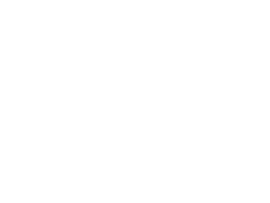What cultural backgrounds do LiQuid Invitations cater to?
We need a detailed and exhaustive answer to the question. Please elaborate.

According to the caption, LiQuid Invitations specializes in creating custom, personalized wedding invitation cards, catering to various cultural backgrounds, including Muslim, Sikh, and Indian weddings.